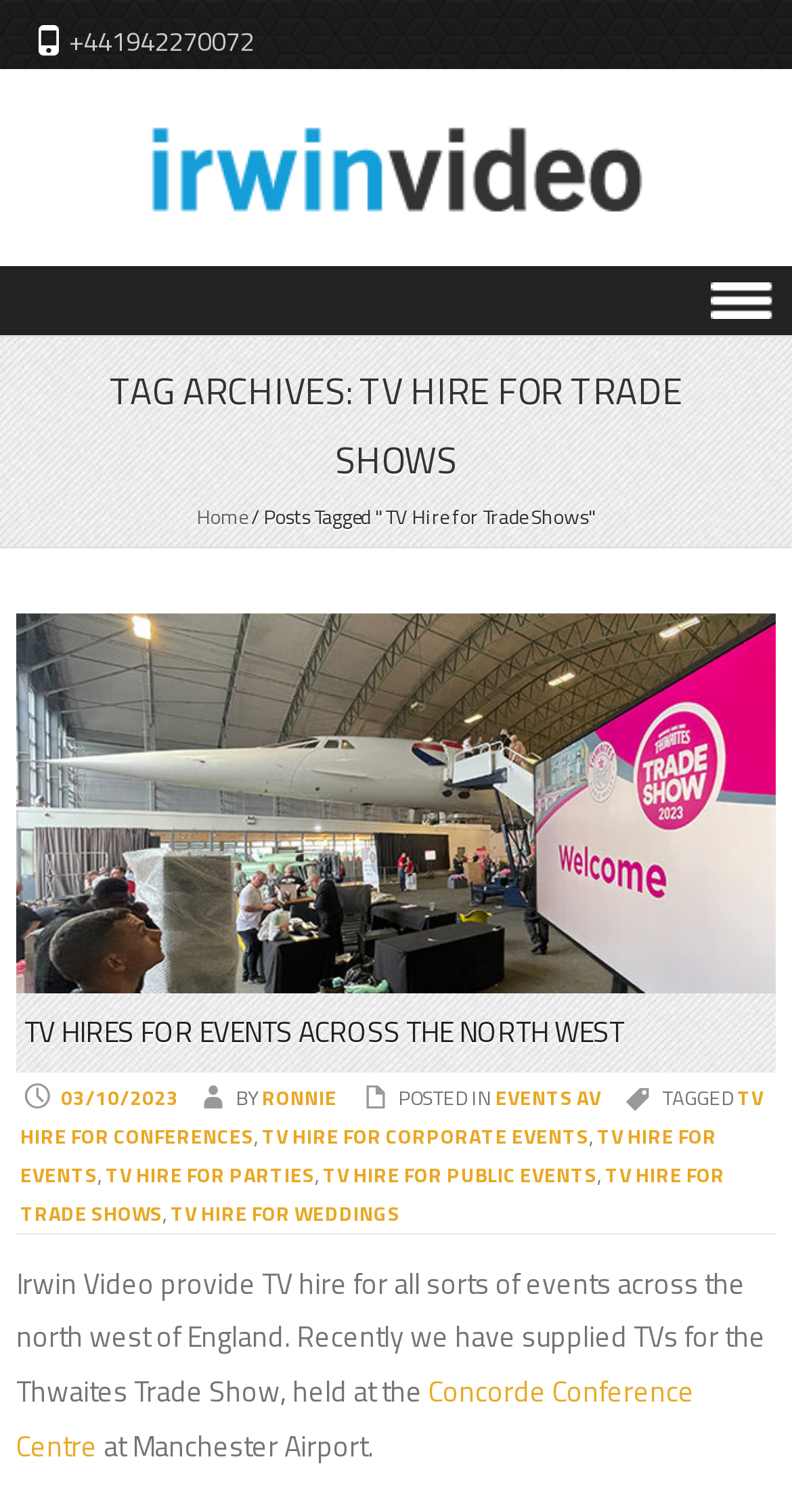Determine the bounding box coordinates of the clickable element to achieve the following action: 'Read the post about TV hires for events'. Provide the coordinates as four float values between 0 and 1, formatted as [left, top, right, bottom].

[0.031, 0.668, 0.787, 0.696]